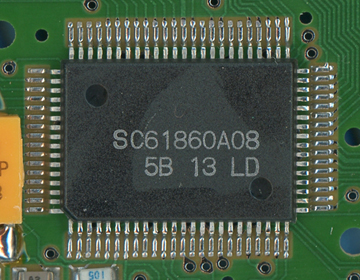Respond to the question with just a single word or phrase: 
What is the purpose of the microcontroller in electronic devices?

Integration capability